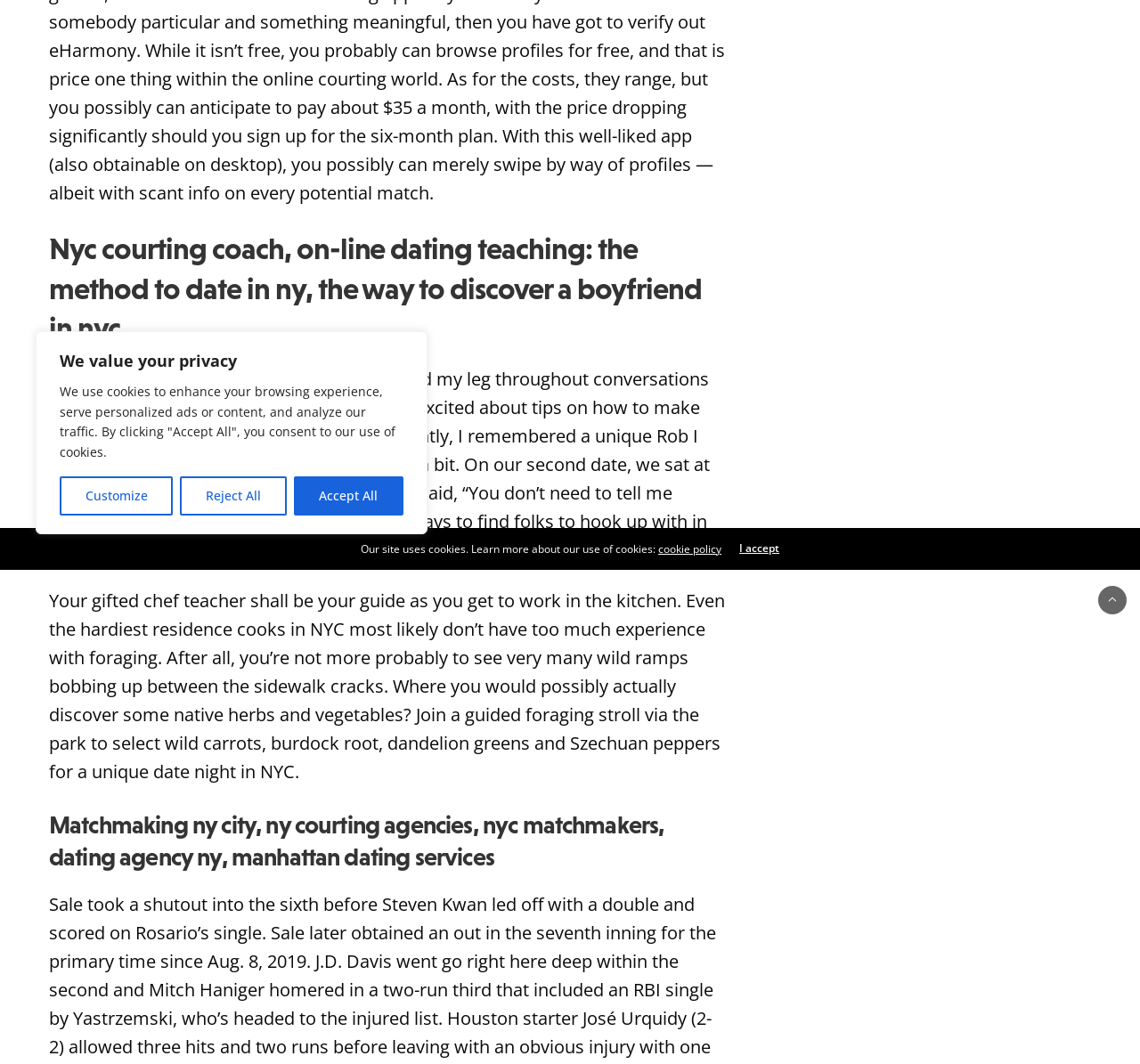Using the provided element description, identify the bounding box coordinates as (top-left x, top-left y, bottom-right x, bottom-right y). Ensure all values are between 0 and 1. Description: Customize

[0.052, 0.448, 0.152, 0.485]